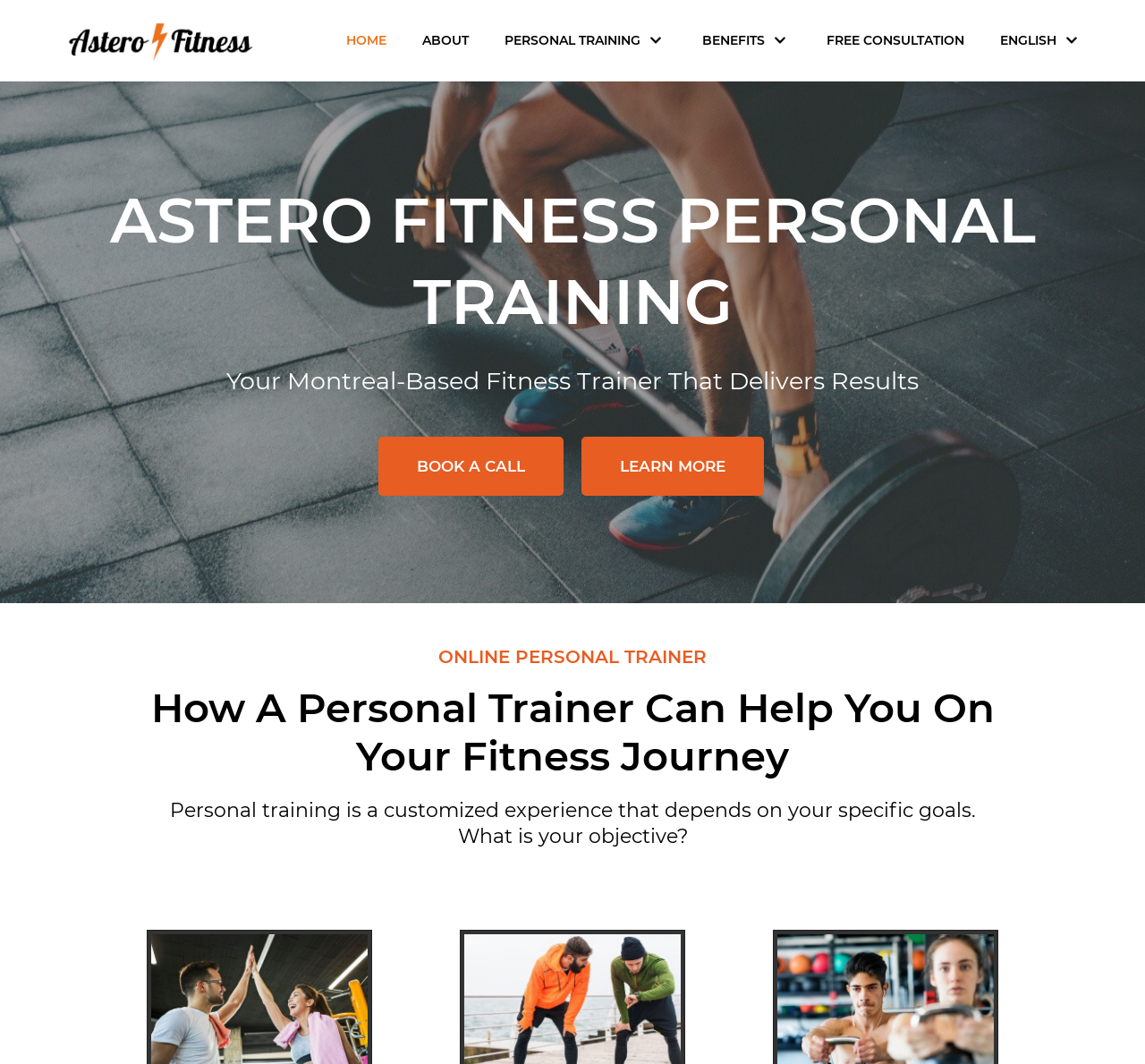What is the customized experience based on?
Please look at the screenshot and answer using one word or phrase.

Specific goals